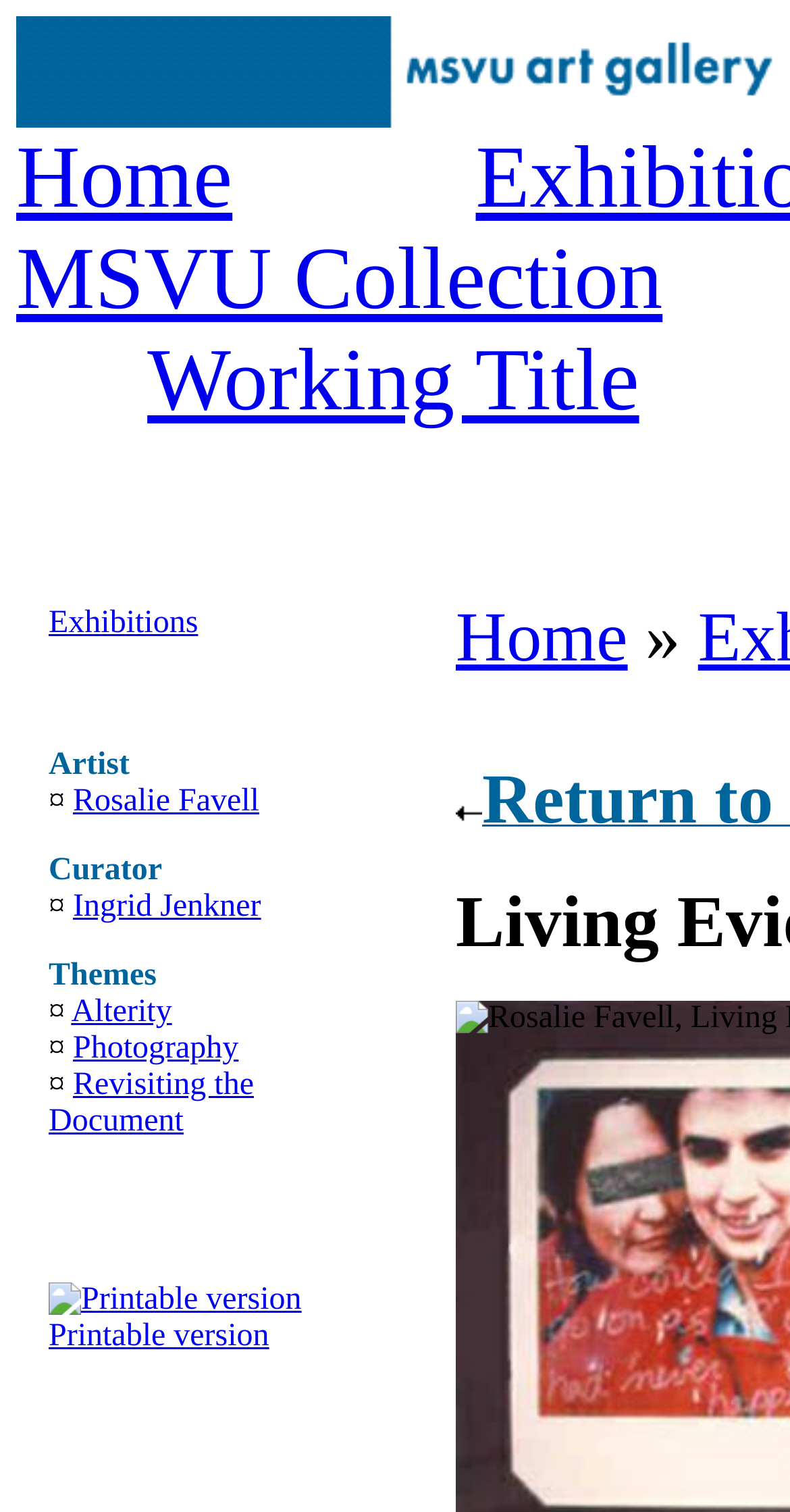Is there a printable version available?
Please interpret the details in the image and answer the question thoroughly.

I found a link that says 'Printable version' with an image of a printer next to it. This indicates that a printable version is available.